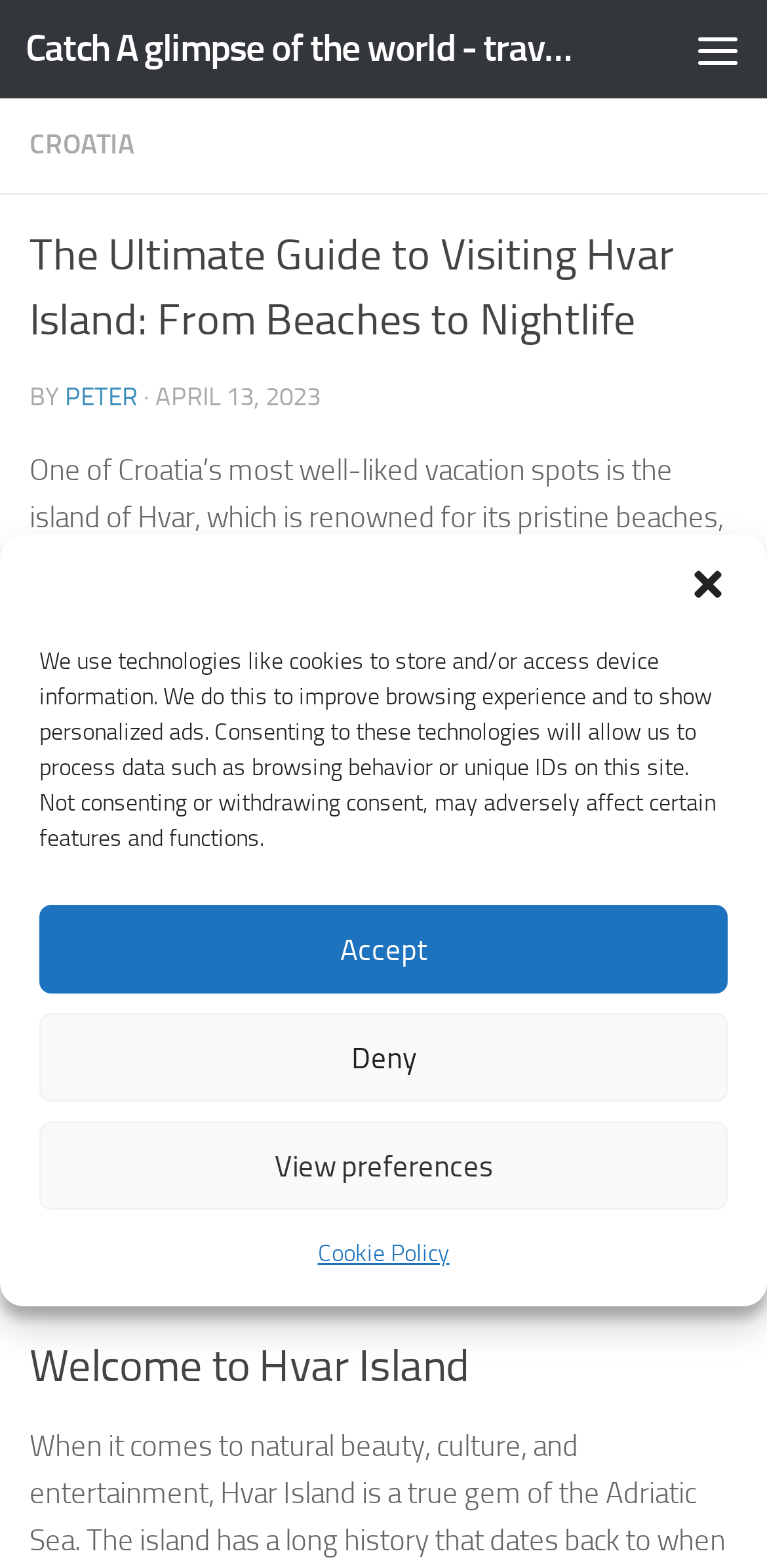Please find the bounding box coordinates of the element's region to be clicked to carry out this instruction: "Go to Croatia page".

[0.038, 0.082, 0.174, 0.103]